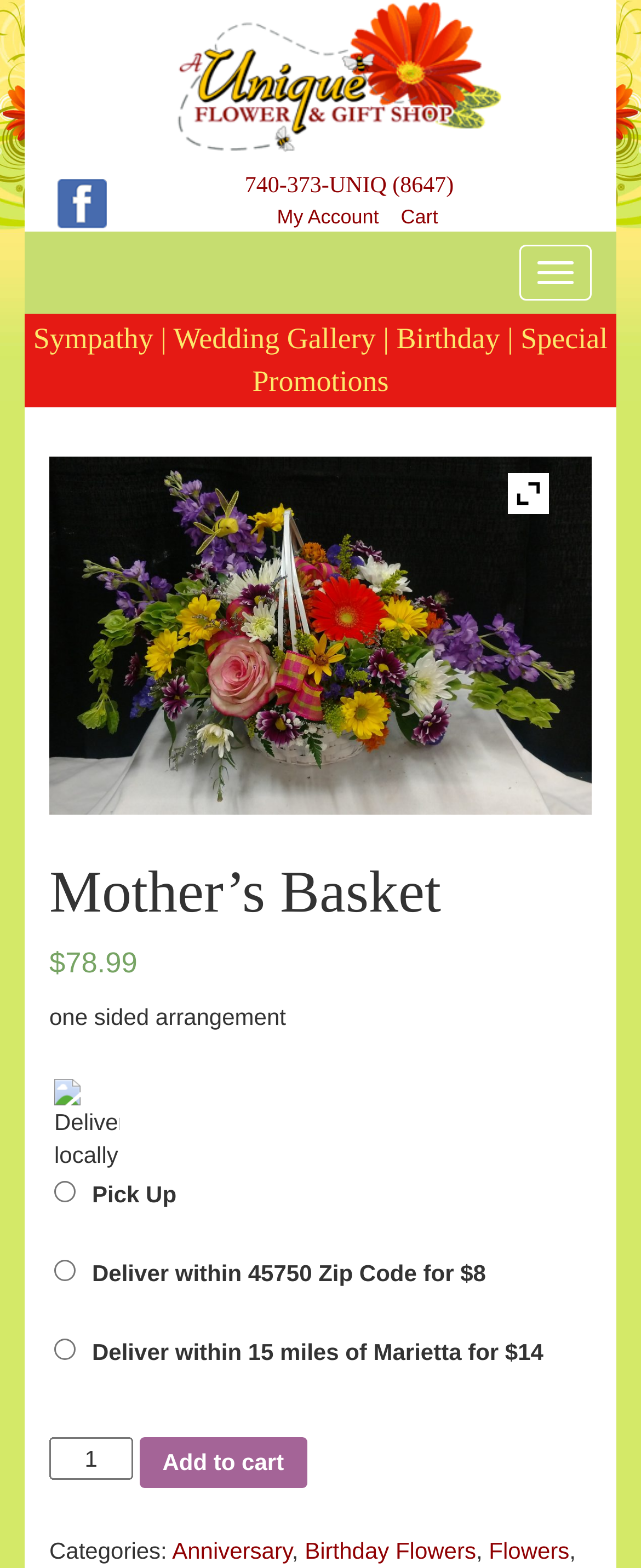Give the bounding box coordinates for the element described by: "Birthday".

[0.618, 0.205, 0.78, 0.226]